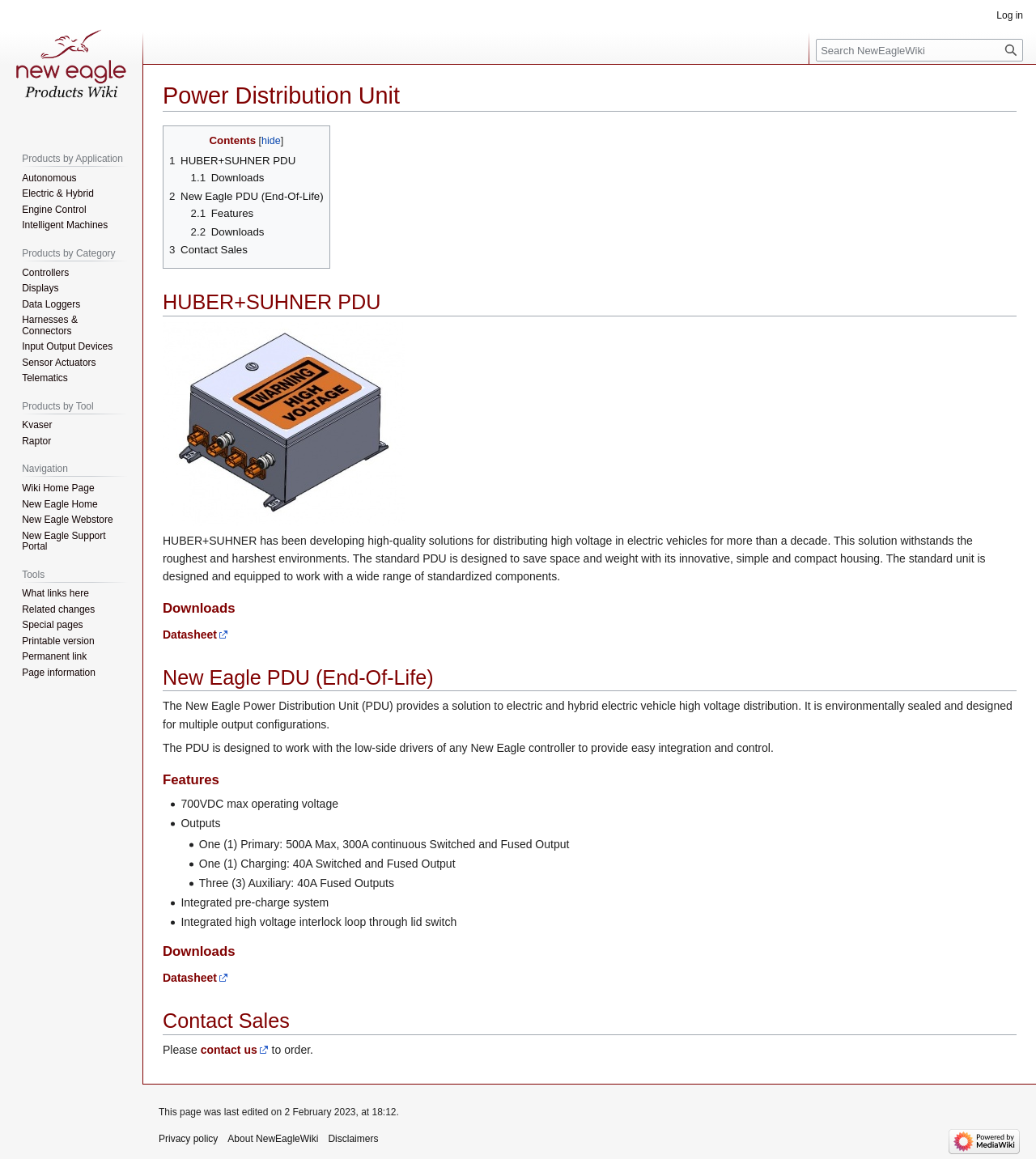Please answer the following question using a single word or phrase: 
What is the maximum operating voltage of the New Eagle PDU?

700VDC